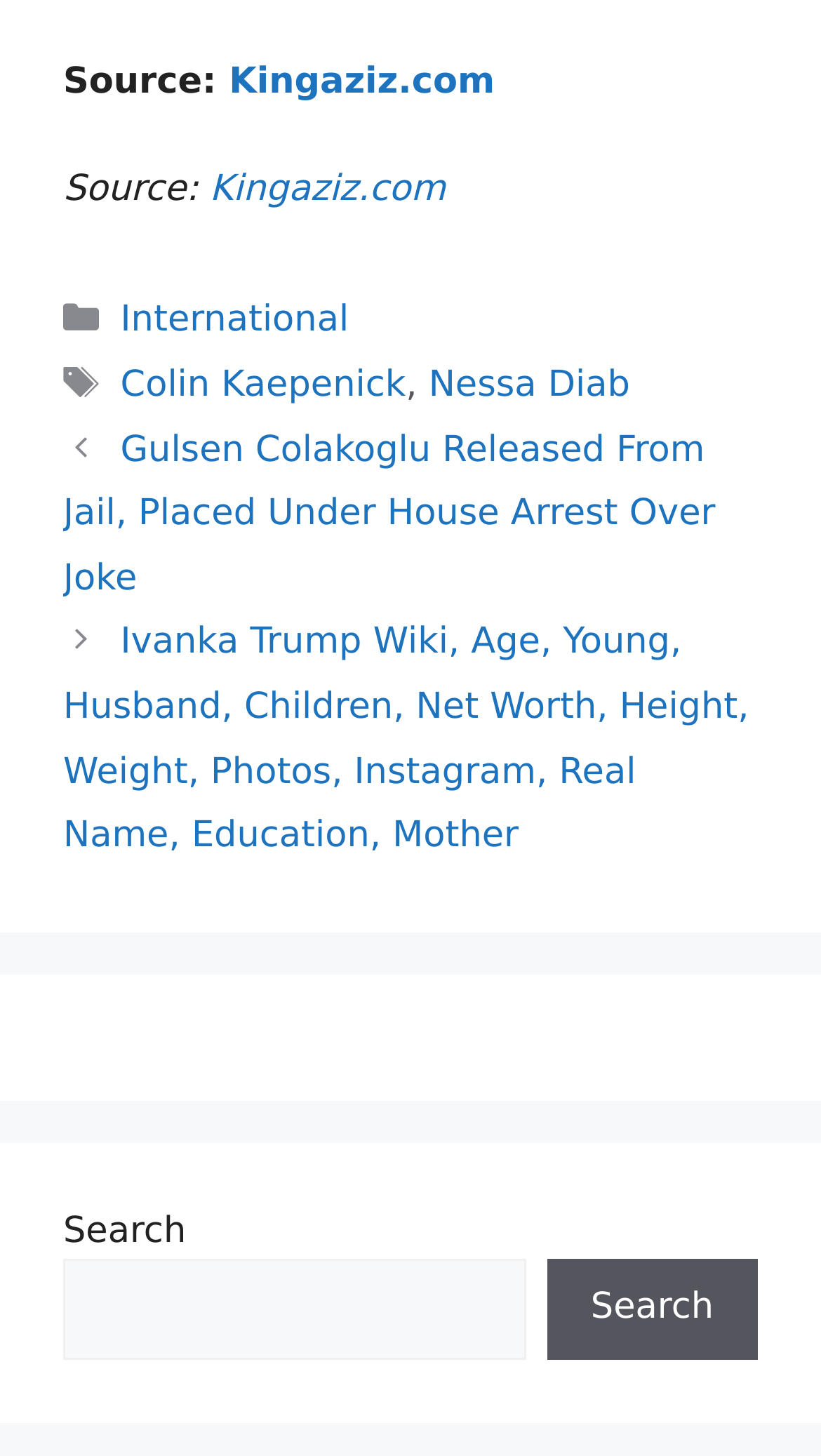Pinpoint the bounding box coordinates for the area that should be clicked to perform the following instruction: "Switch to English language".

None